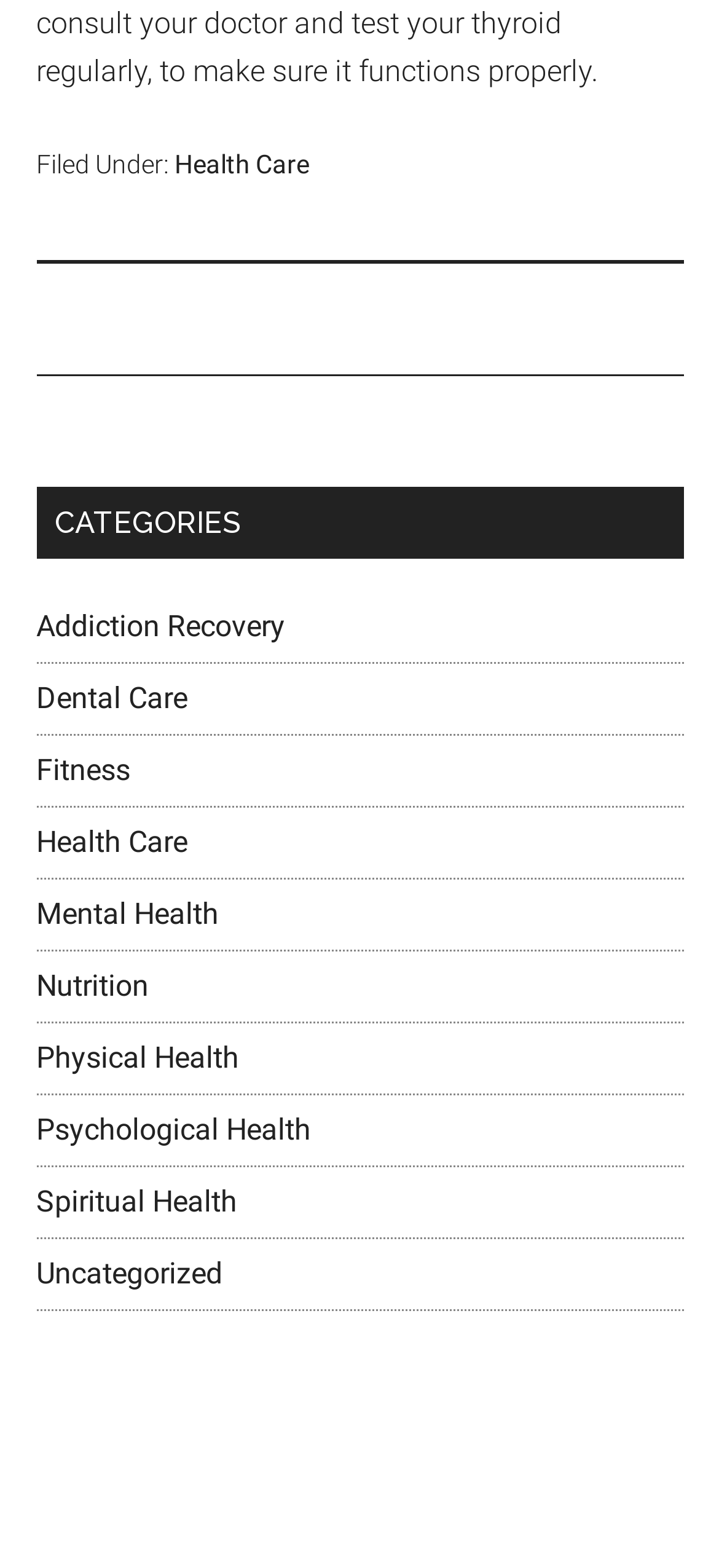Provide the bounding box coordinates of the UI element this sentence describes: "Fitness".

[0.05, 0.479, 0.181, 0.502]